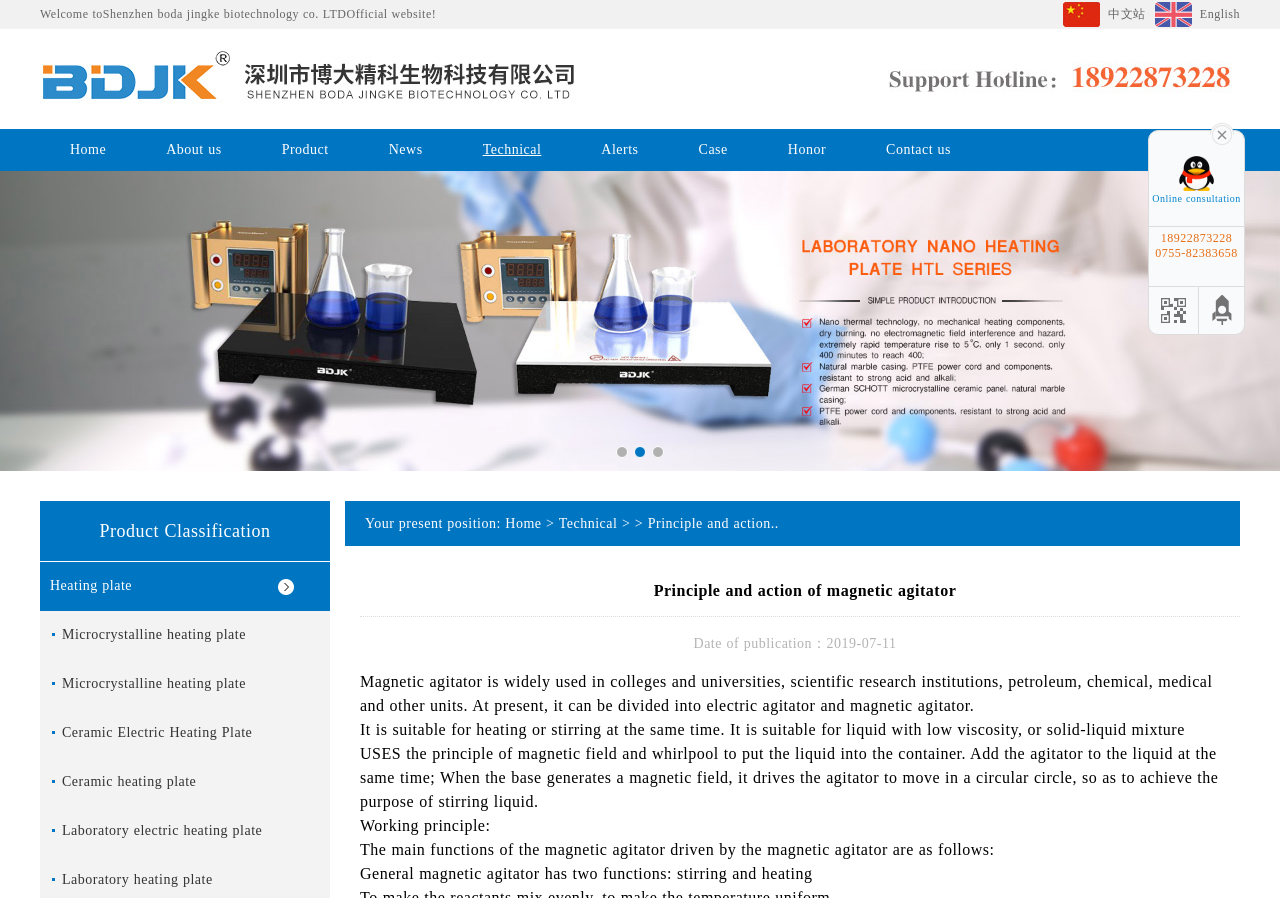Please locate the bounding box coordinates of the element that should be clicked to achieve the given instruction: "Click the 'Home' link".

[0.031, 0.144, 0.106, 0.19]